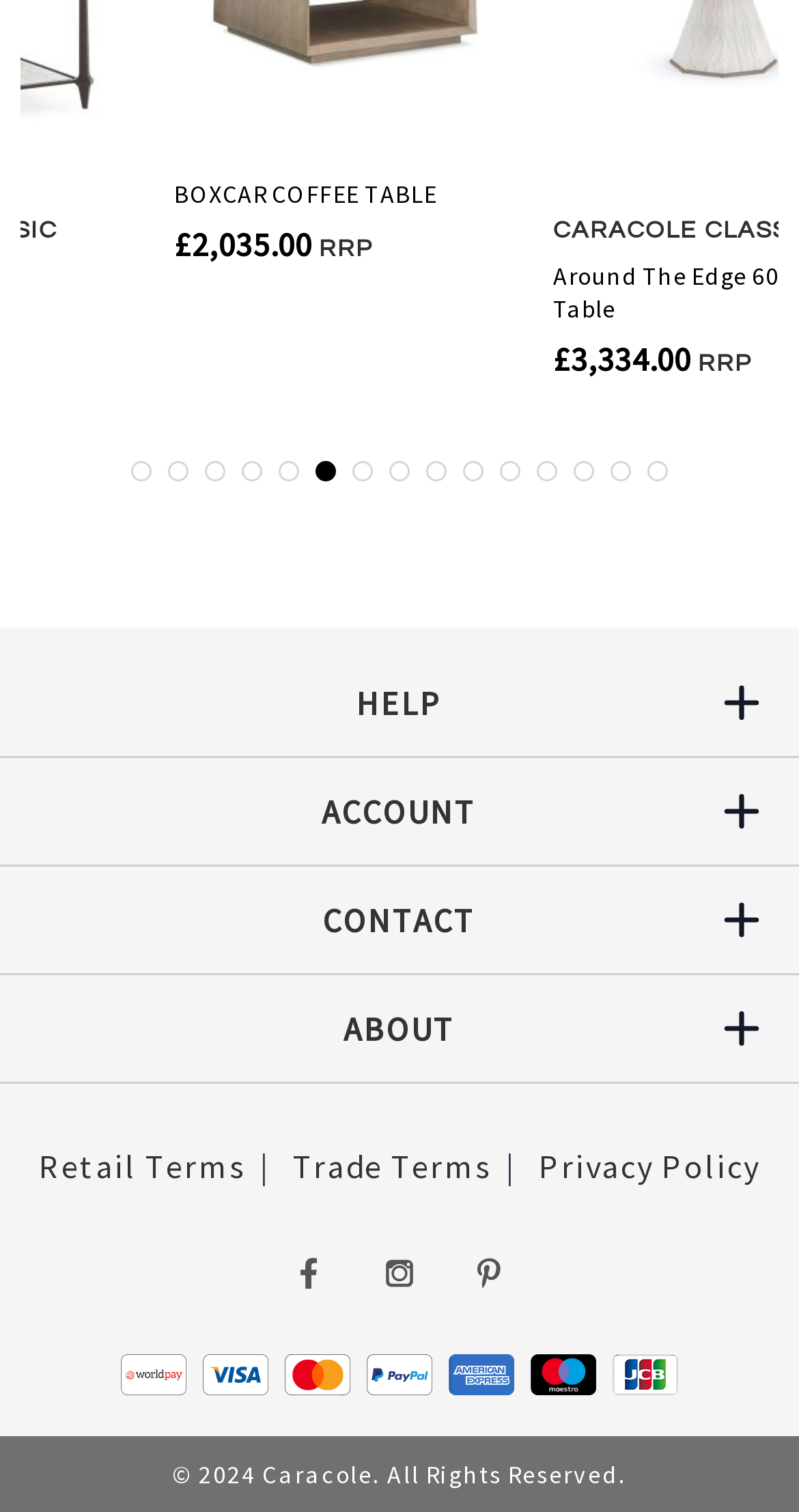Determine the bounding box for the HTML element described here: "Apply For A Trade Account". The coordinates should be given as [left, top, right, bottom] with each number being a float between 0 and 1.

[0.24, 0.657, 0.76, 0.684]